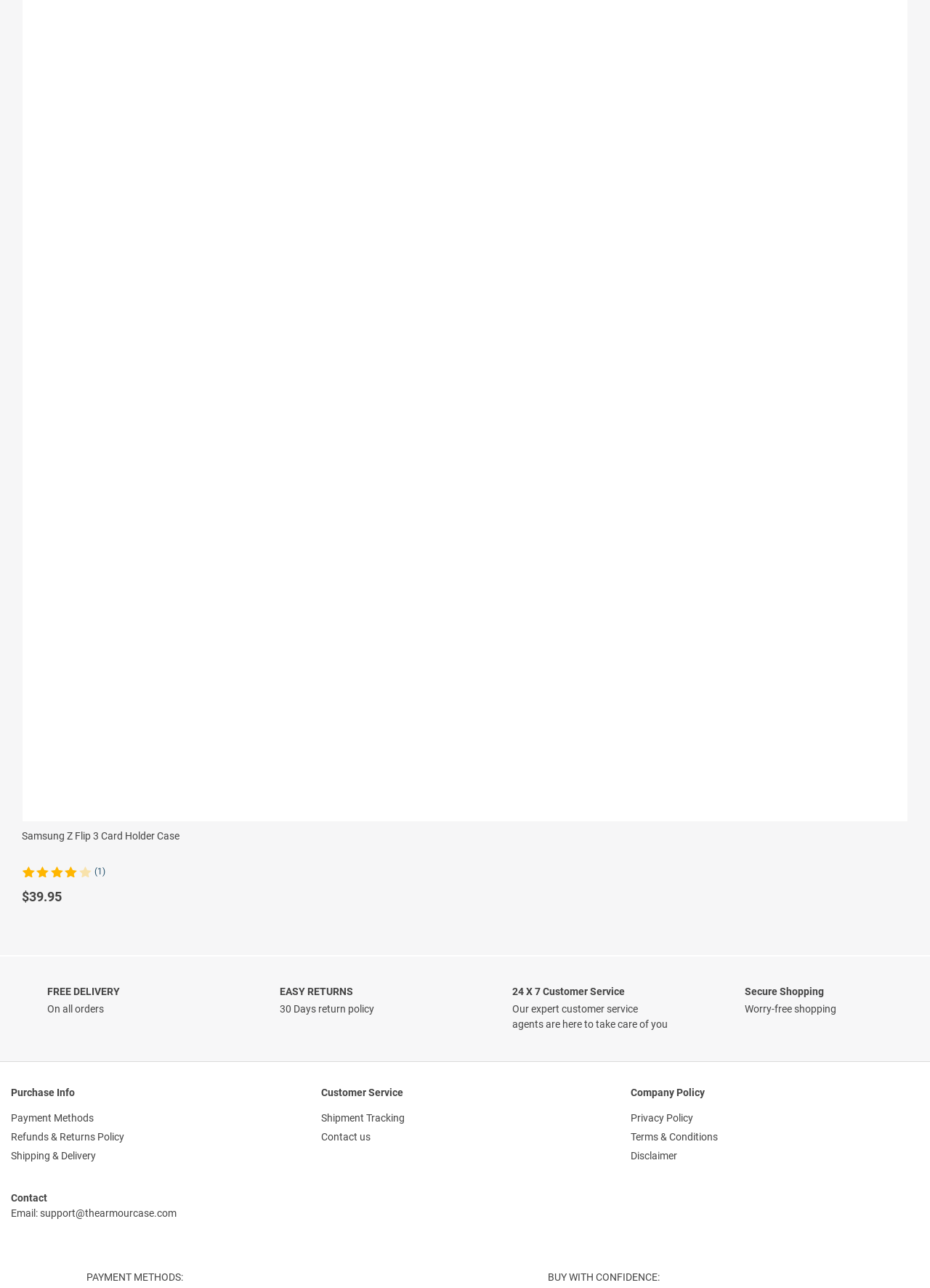Answer succinctly with a single word or phrase:
What is the price of the Samsung Z Flip 3 Card Holder Case?

$39.95